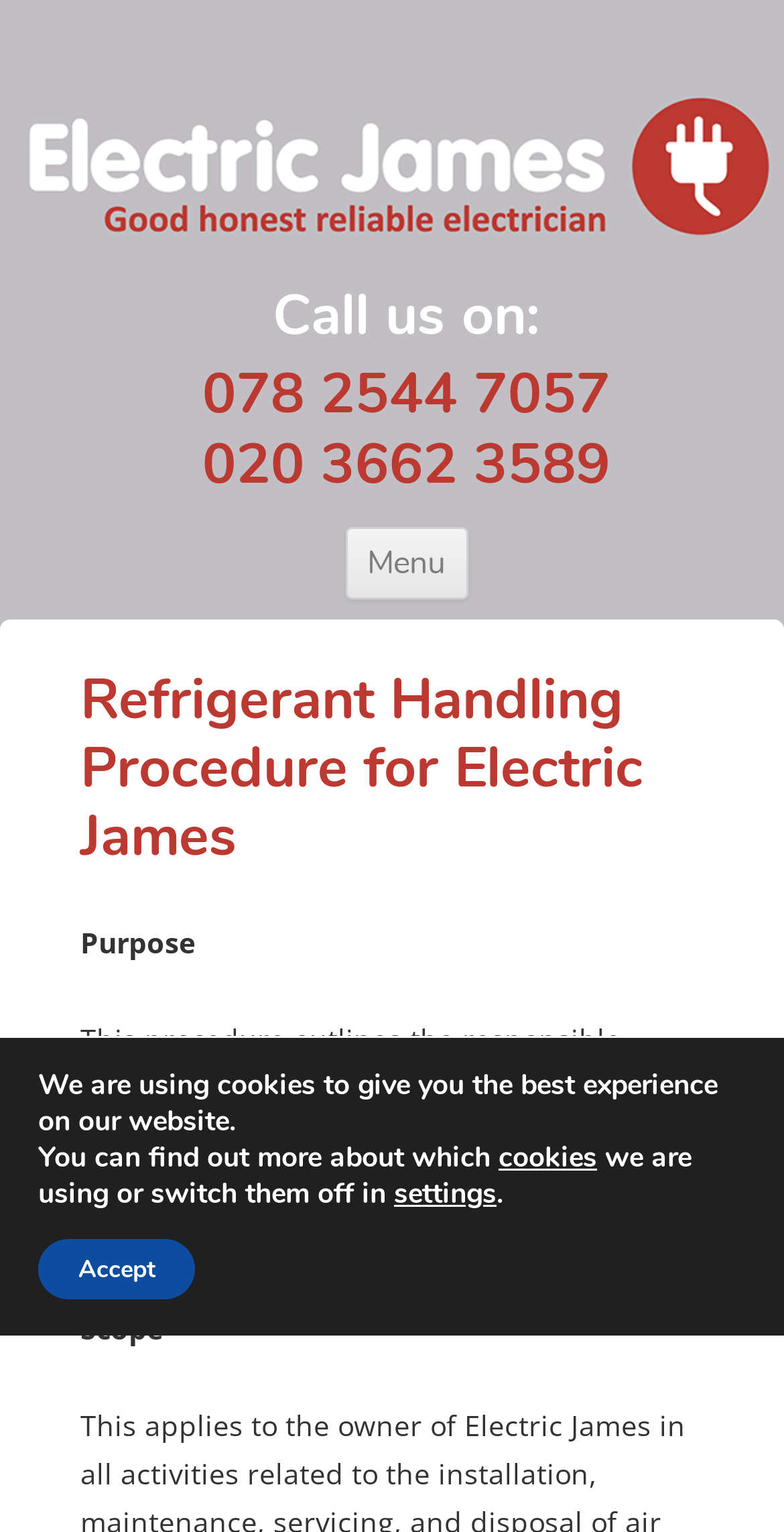Describe all the key features and sections of the webpage thoroughly.

The webpage appears to be a procedure outline for refrigerant handling, specifically for Electric James. At the top-left corner, there is a complementary section with a heading "Call us on:" followed by two phone numbers. Below this section, there is a heading "Menu" with a link to "Skip to content".

The main content of the webpage is divided into sections, starting with a header that reads "Refrigerant Handling Procedure for Electric James". This is followed by a section with a heading "Purpose" that outlines the responsible handling of refrigerants, particularly F-Gases, in compliance with UK regulations, to minimize environmental impact and ensure personal safety. Below this, there is a section with a heading "Scope" that applies to the owner.

At the bottom of the page, there is a GDPR Cookie Banner that informs users about the use of cookies on the website. The banner provides information about the types of cookies used and offers options to switch them off or adjust settings. There is also an "Accept" button to accept the use of cookies.

Throughout the webpage, there are no images, but there are several UI elements, including headings, links, static text, and buttons. The layout is organized, with clear headings and concise text, making it easy to navigate and understand the content.